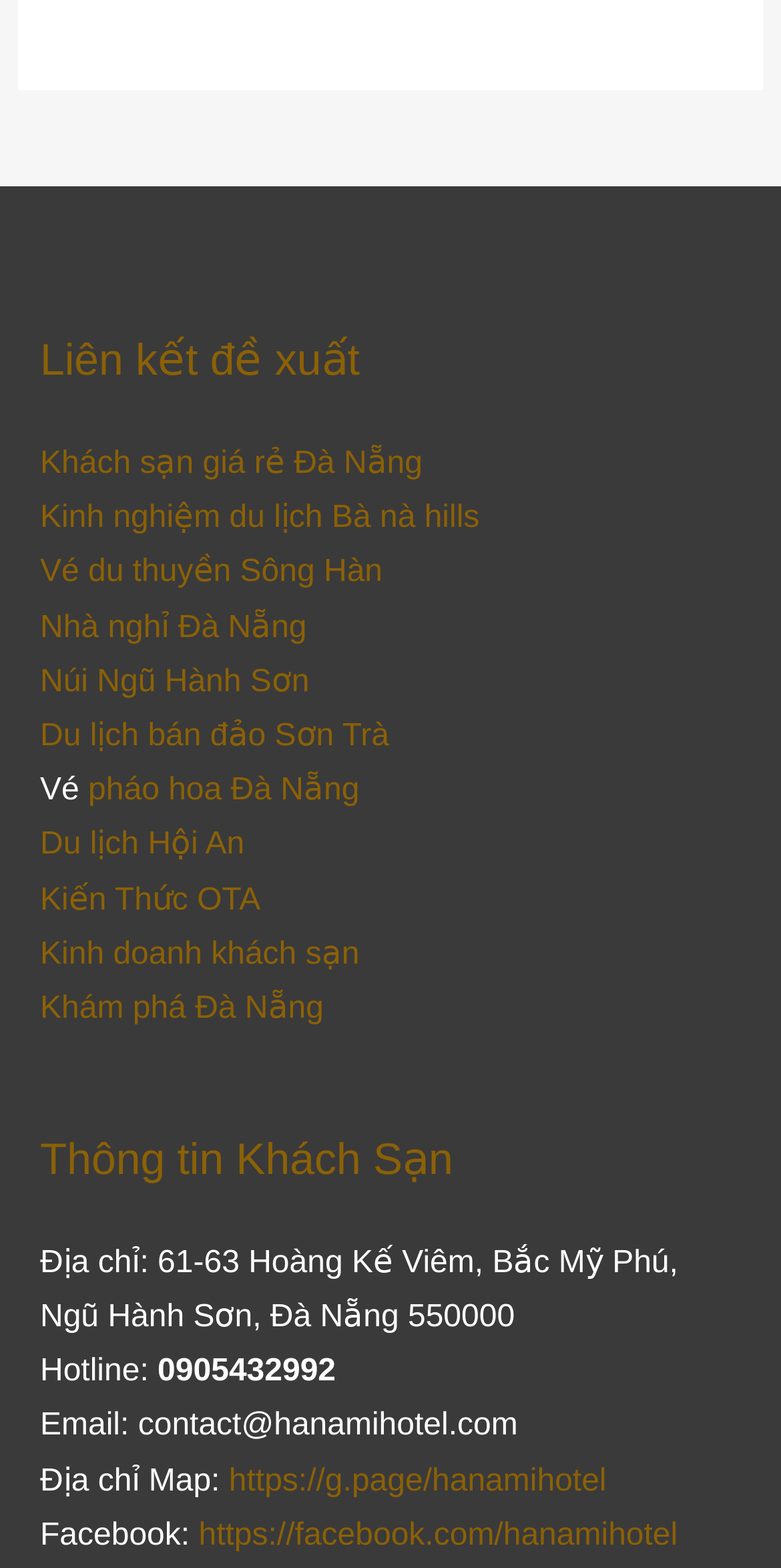Please predict the bounding box coordinates of the element's region where a click is necessary to complete the following instruction: "Visit Hanami Hotel's Facebook page". The coordinates should be represented by four float numbers between 0 and 1, i.e., [left, top, right, bottom].

[0.254, 0.968, 0.868, 0.99]